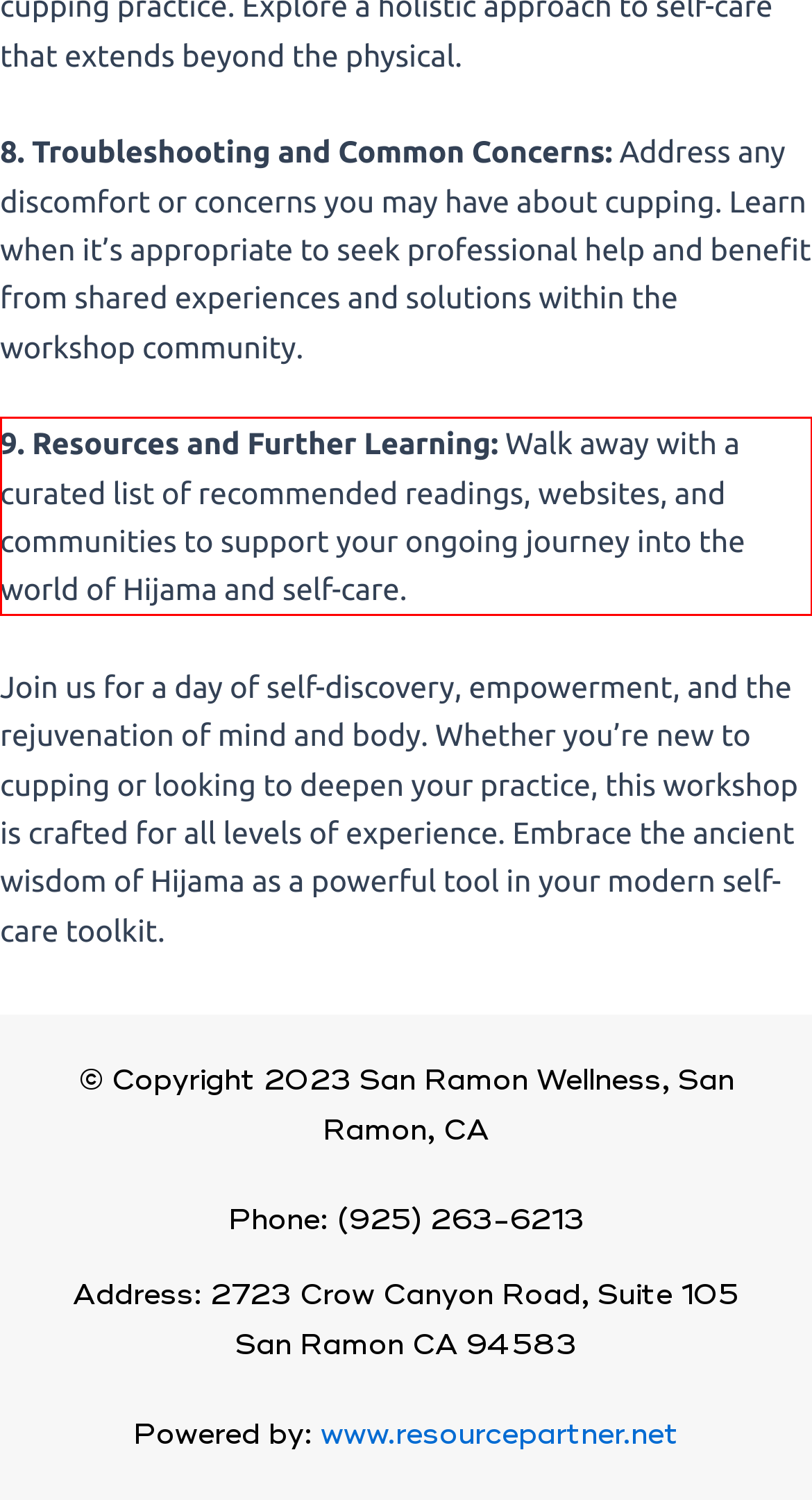Within the screenshot of a webpage, identify the red bounding box and perform OCR to capture the text content it contains.

9. Resources and Further Learning: Walk away with a curated list of recommended readings, websites, and communities to support your ongoing journey into the world of Hijama and self-care.